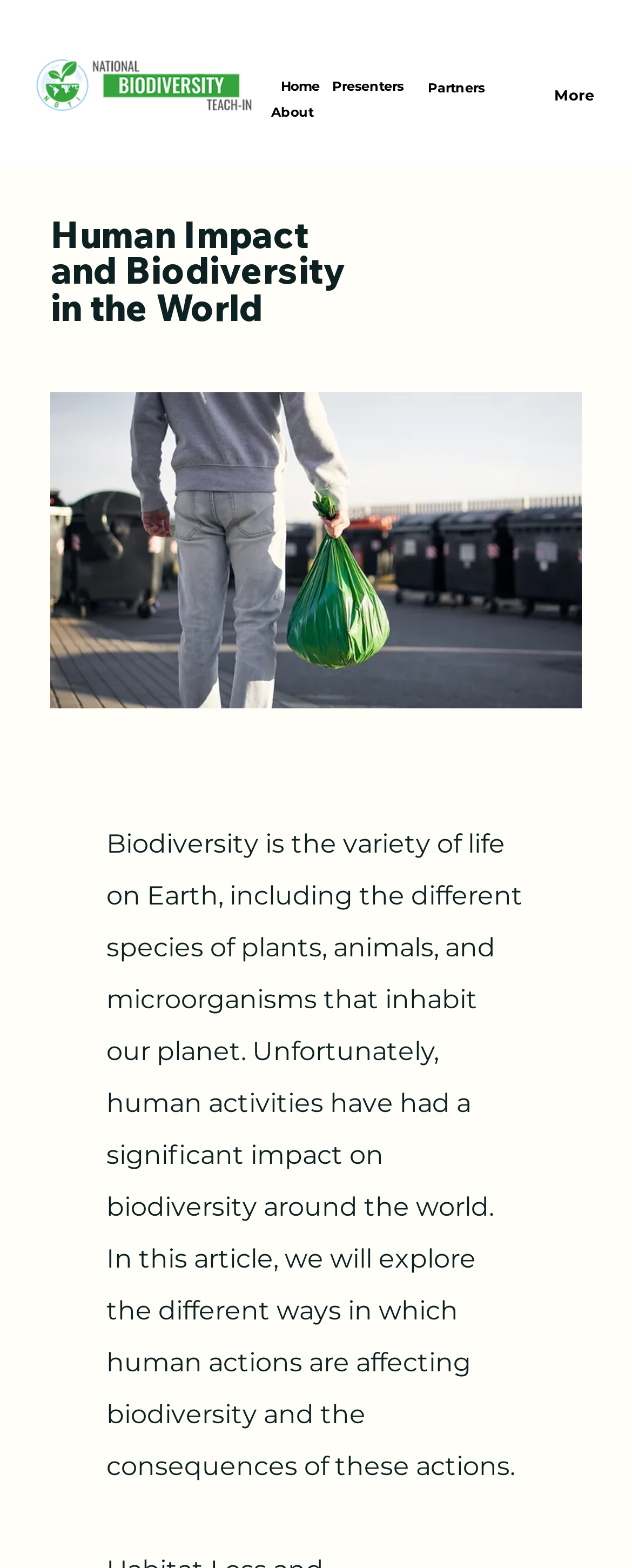Based on the element description Partners, identify the bounding box of the UI element in the given webpage screenshot. The coordinates should be in the format (top-left x, top-left y, bottom-right x, bottom-right y) and must be between 0 and 1.

[0.672, 0.039, 0.772, 0.071]